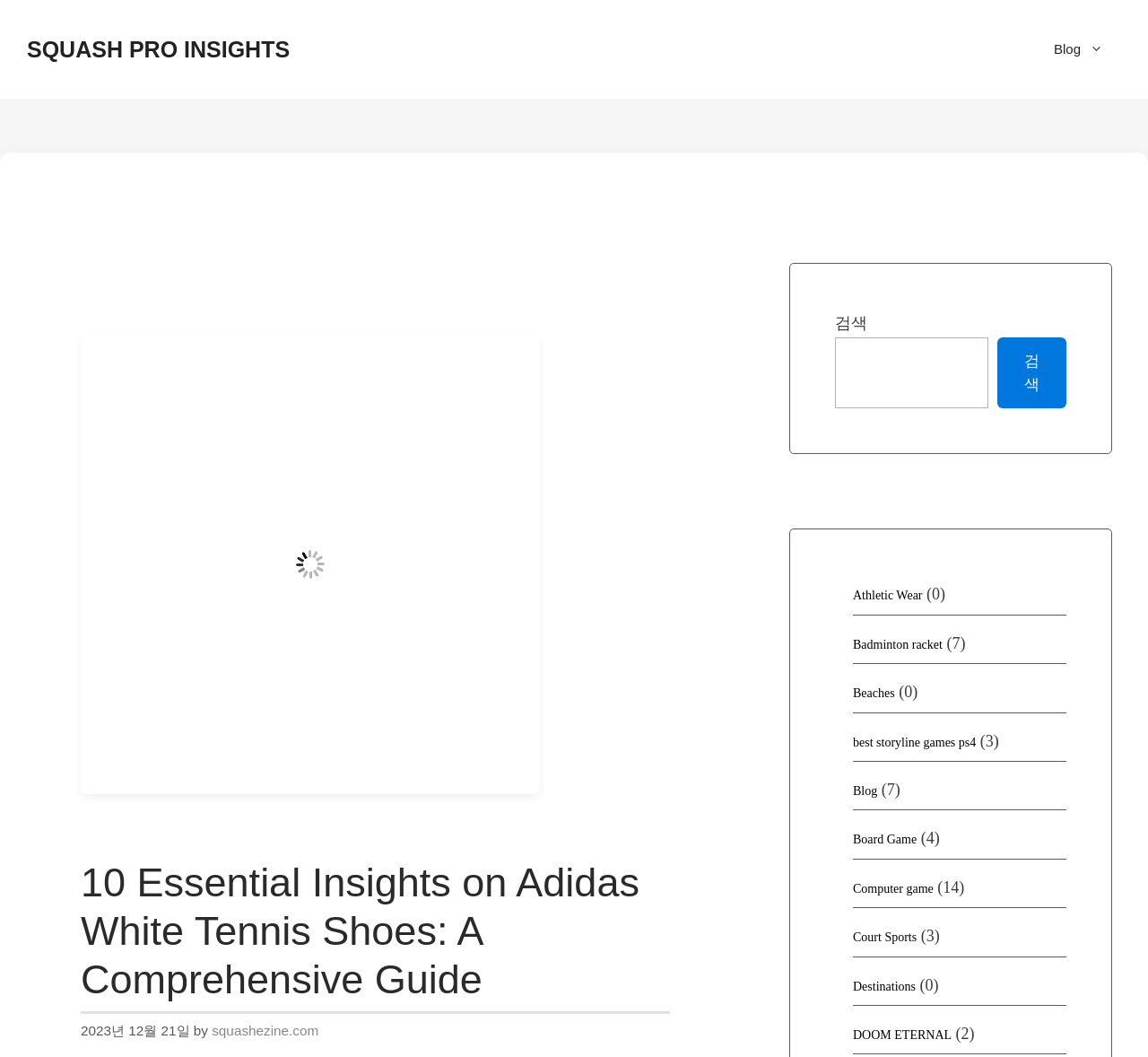Specify the bounding box coordinates of the area to click in order to follow the given instruction: "Learn about badminton rackets."

[0.743, 0.603, 0.821, 0.616]